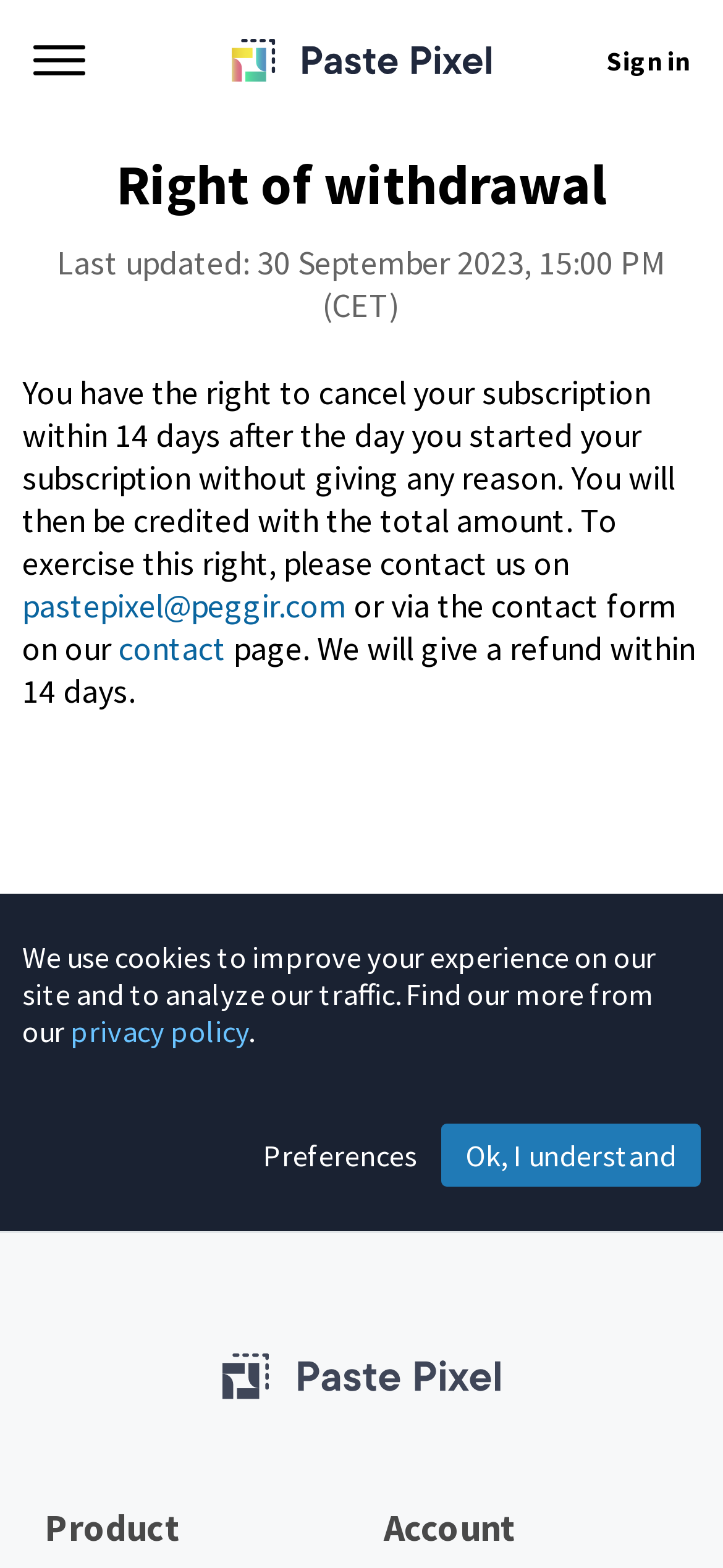What is the time frame for getting a refund?
With the help of the image, please provide a detailed response to the question.

I found the time frame by reading the text that describes the process of exercising the right of withdrawal, which mentions getting a refund 'within 14 days'.